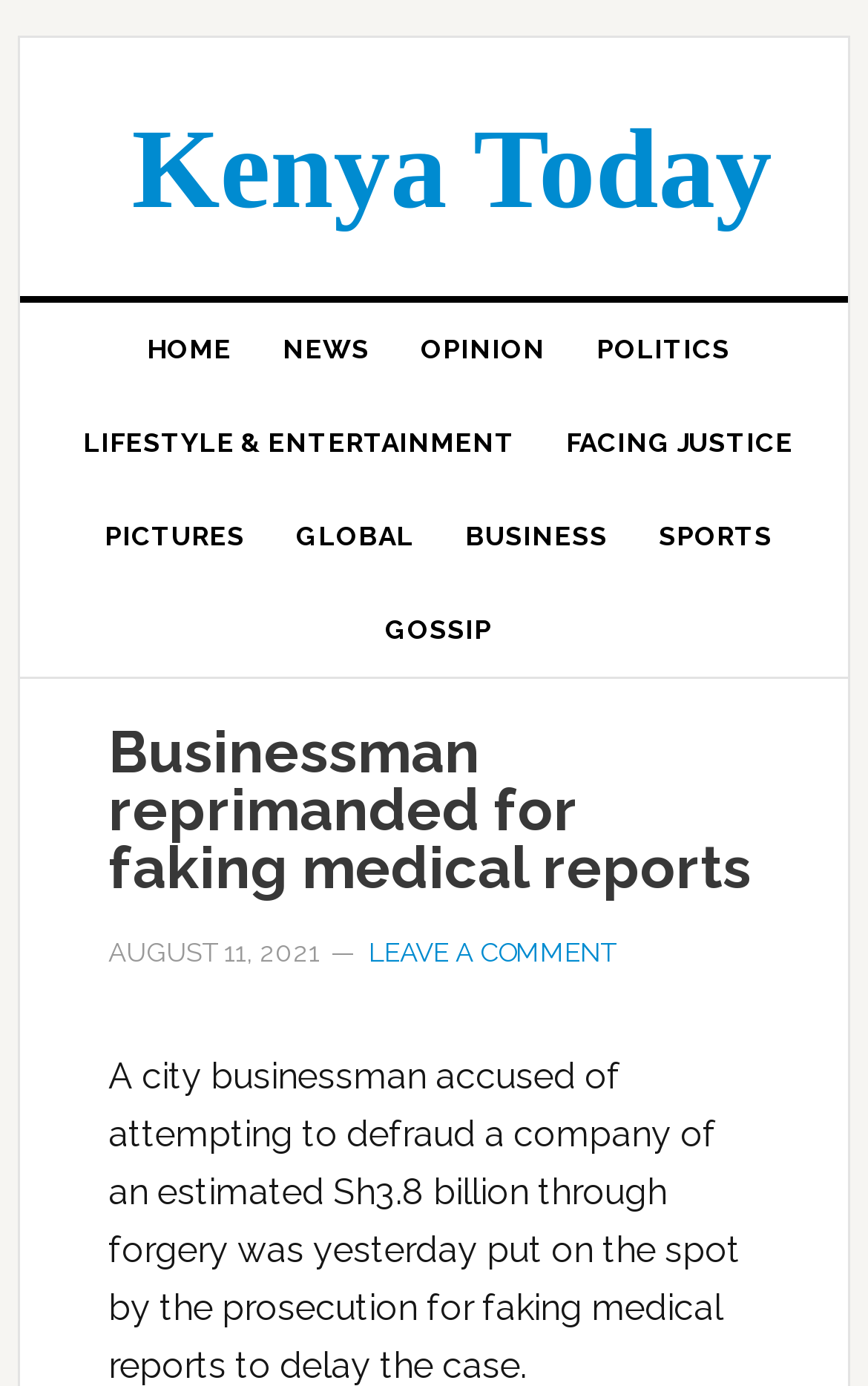Please provide a detailed answer to the question below based on the screenshot: 
What category is the article under?

I found the answer by examining the navigation menu, where I saw a link with the text 'FACING JUSTICE', which is likely the category under which the current article is classified.